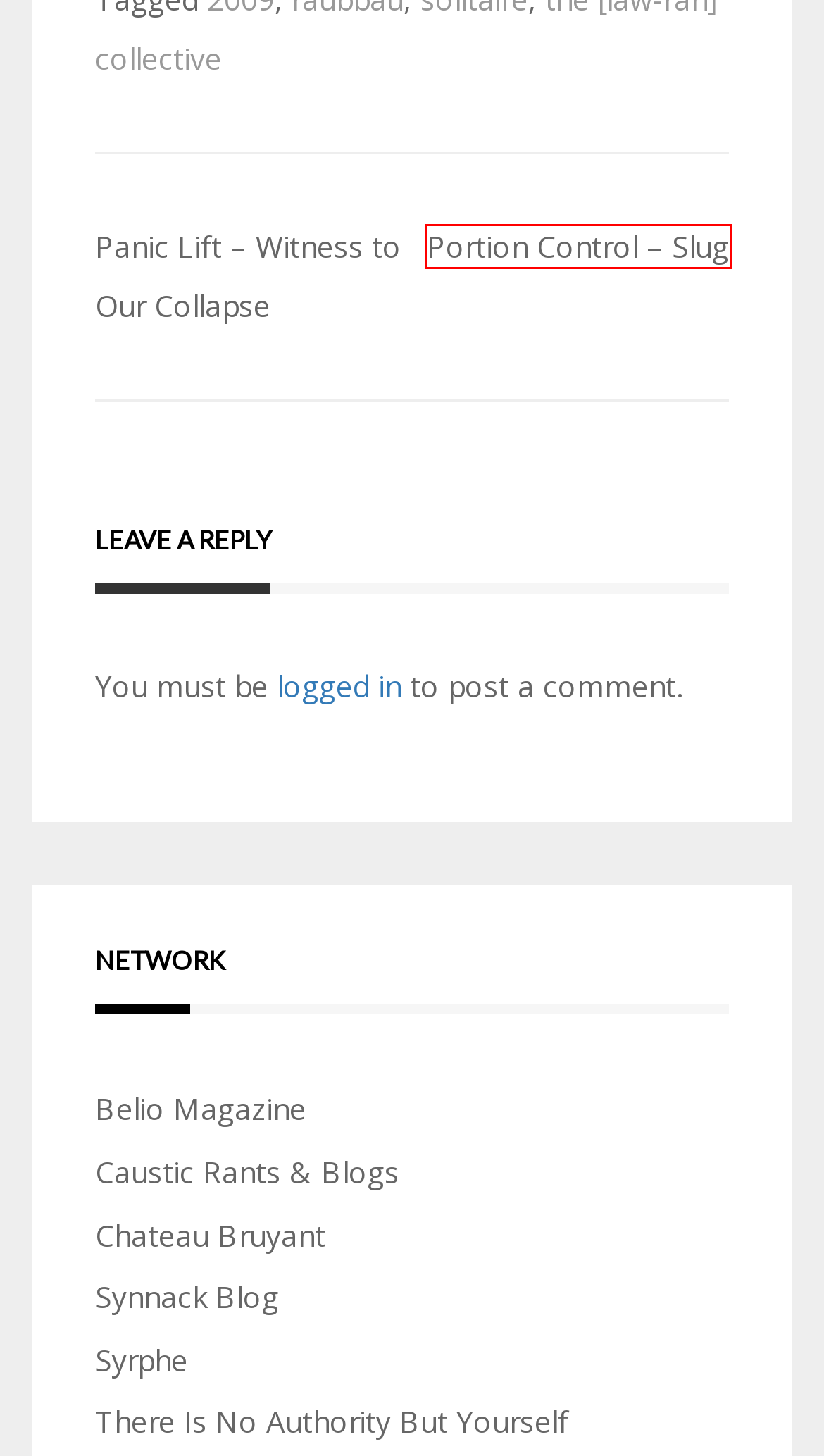Observe the webpage screenshot and focus on the red bounding box surrounding a UI element. Choose the most appropriate webpage description that corresponds to the new webpage after clicking the element in the bounding box. Here are the candidates:
A. Connexion Bizarre – a one-stop shop for electronic music interviews, reviews, rants & raves.
B. blog // synnack.com
C. Dreissk – The Finding – Things to Know About Pot and Your Health – Connexion Bizarre
D. Portion Control – Slug – Connexion Bizarre
E. Panic Lift – Witness to Our Collapse – Connexion Bizarre
F. Blog Tool, Publishing Platform, and CMS – WordPress.org
G. the [law-rah] collective – Connexion Bizarre
H. 問答無用で場所移動になった -

D